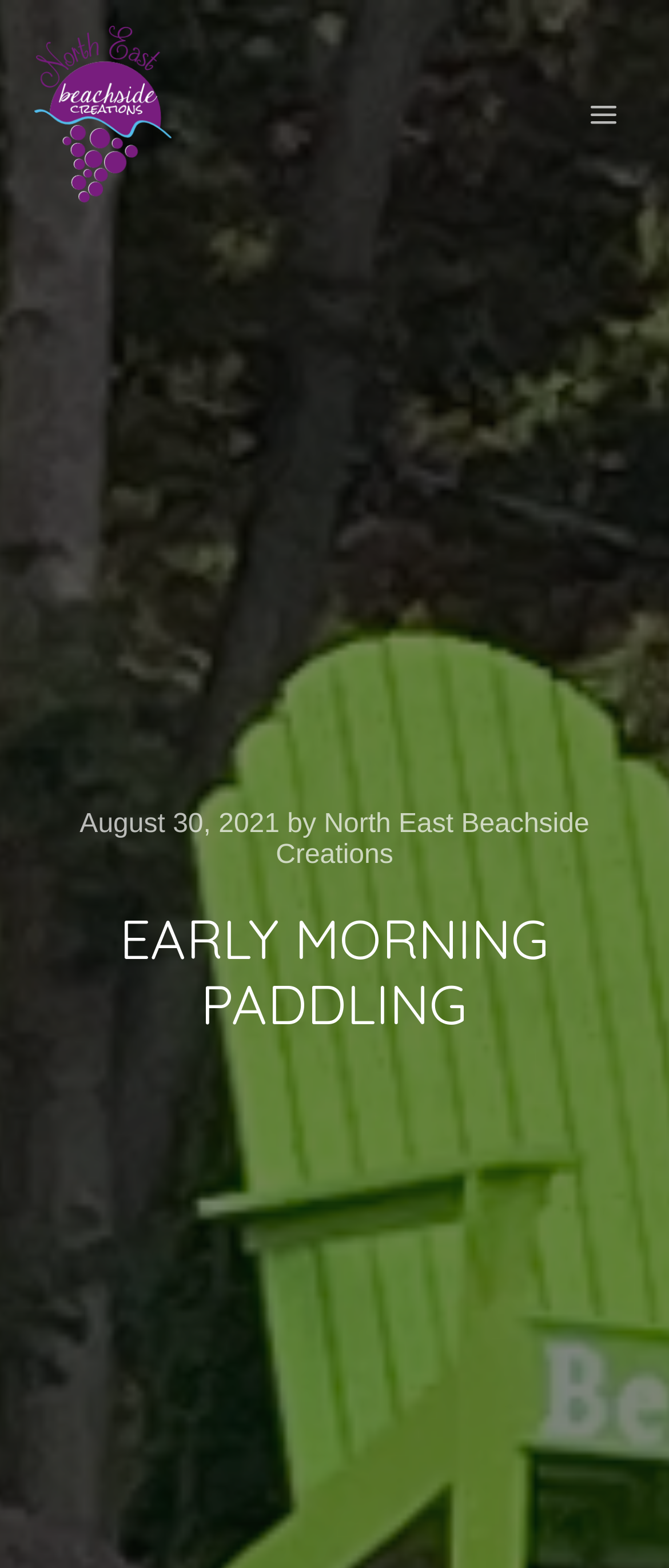How many links to 'North East Beachside Creations' are there on the webpage?
Using the visual information from the image, give a one-word or short-phrase answer.

3